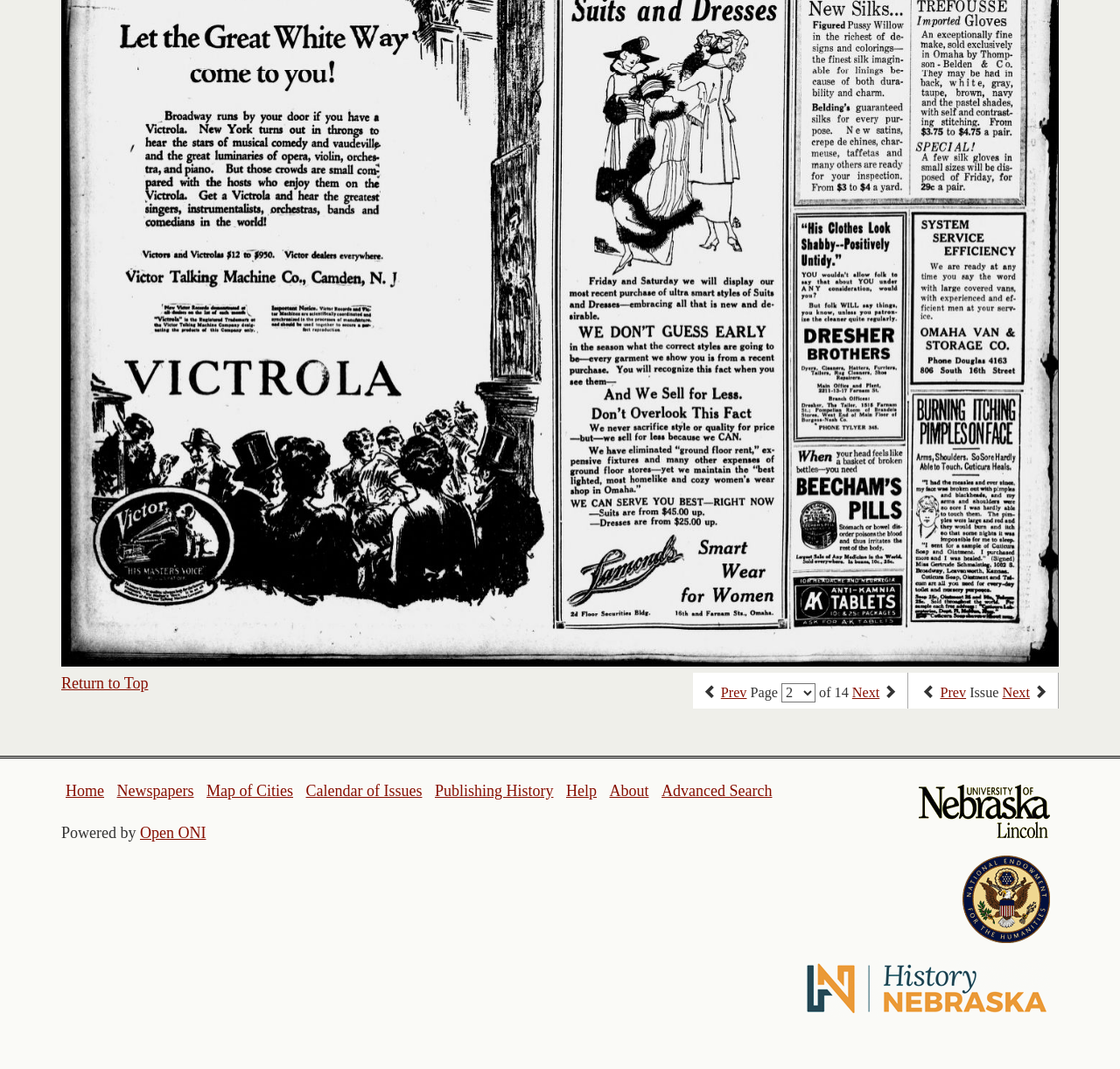Specify the bounding box coordinates of the area to click in order to follow the given instruction: "go to previous page."

[0.644, 0.641, 0.667, 0.656]